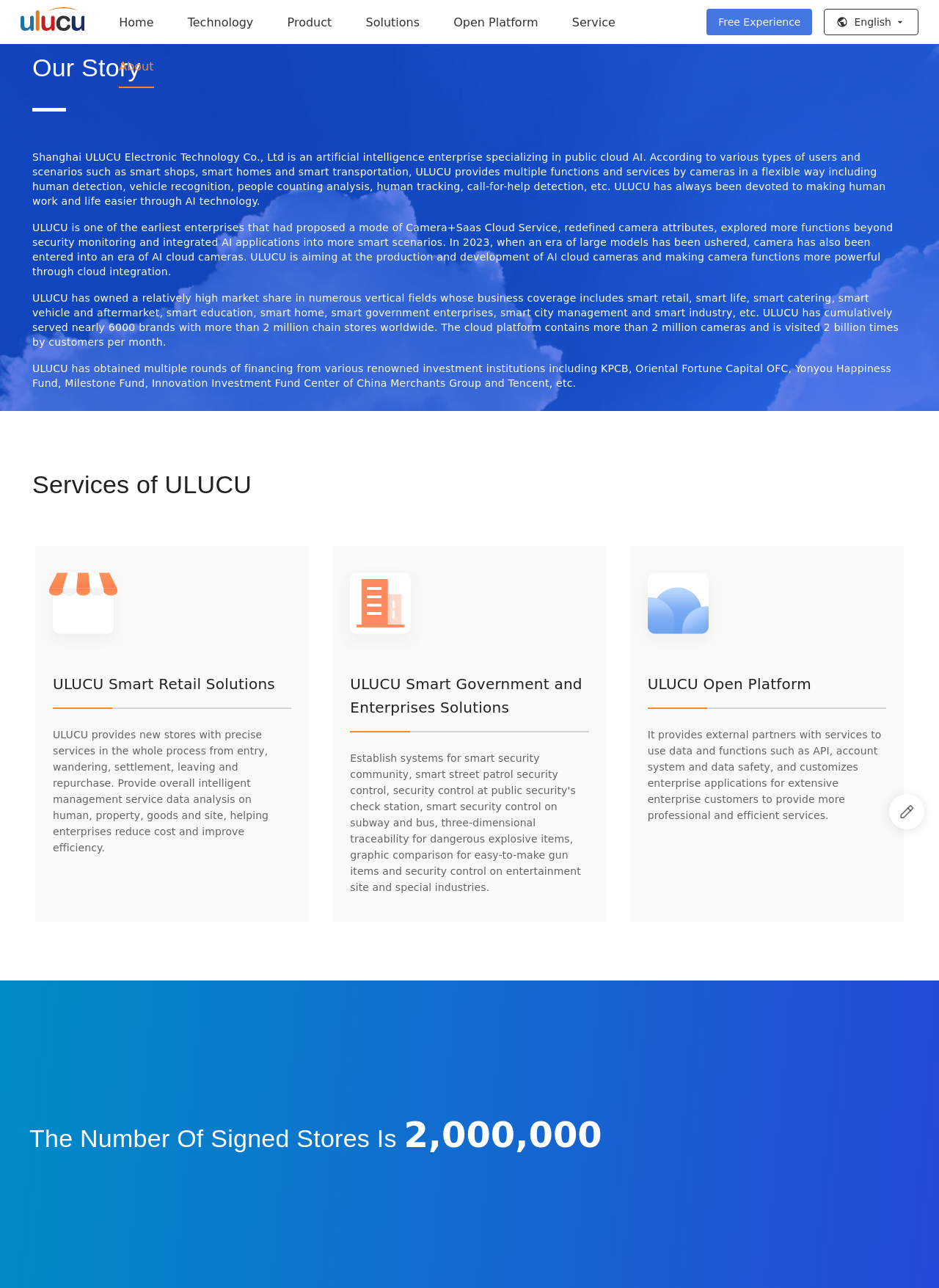Predict the bounding box of the UI element based on this description: "name="s" placeholder="Search" title="Search for:"".

None